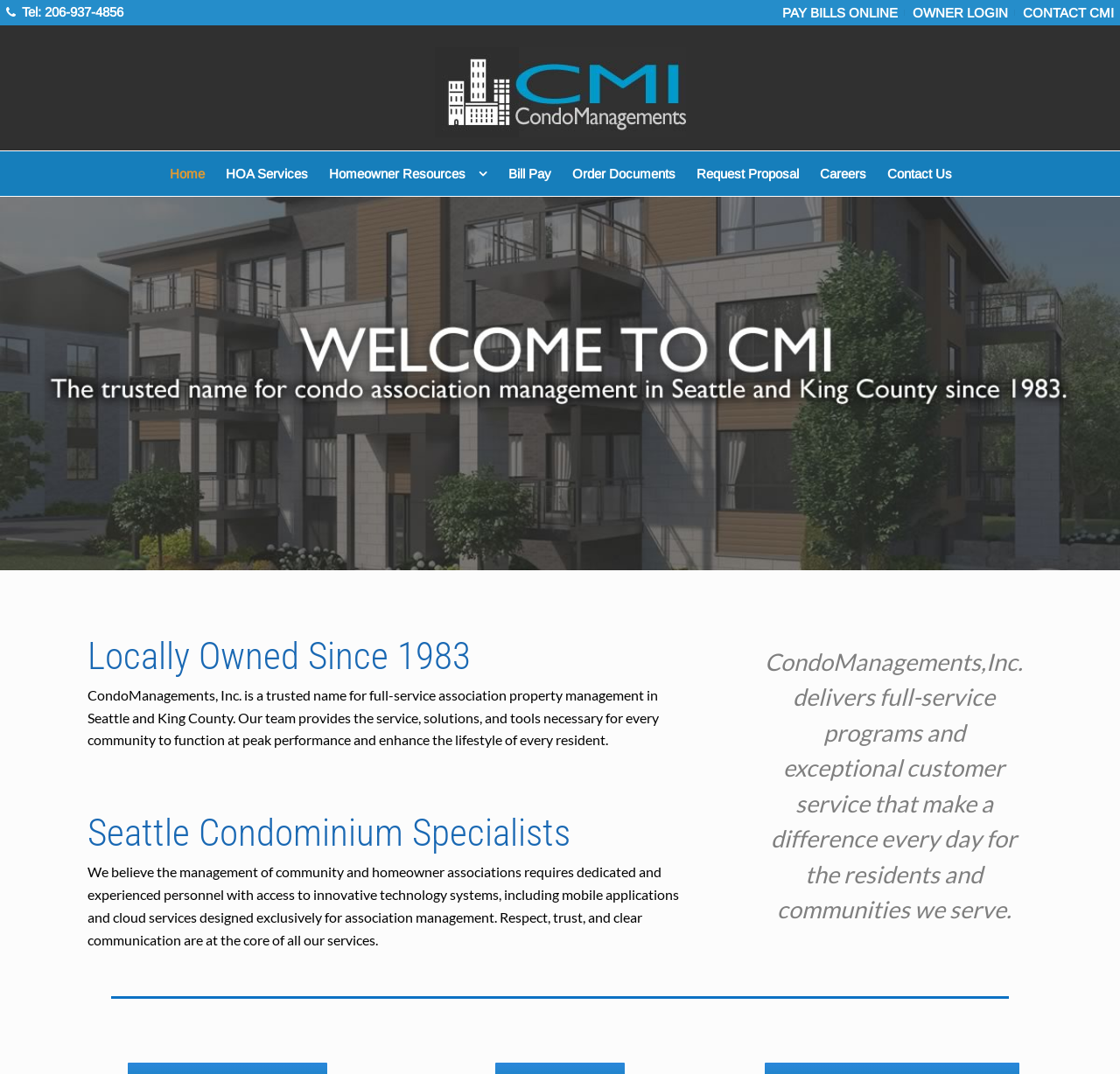Kindly respond to the following question with a single word or a brief phrase: 
What services does CMI provide to homeowners?

Full-service association property management